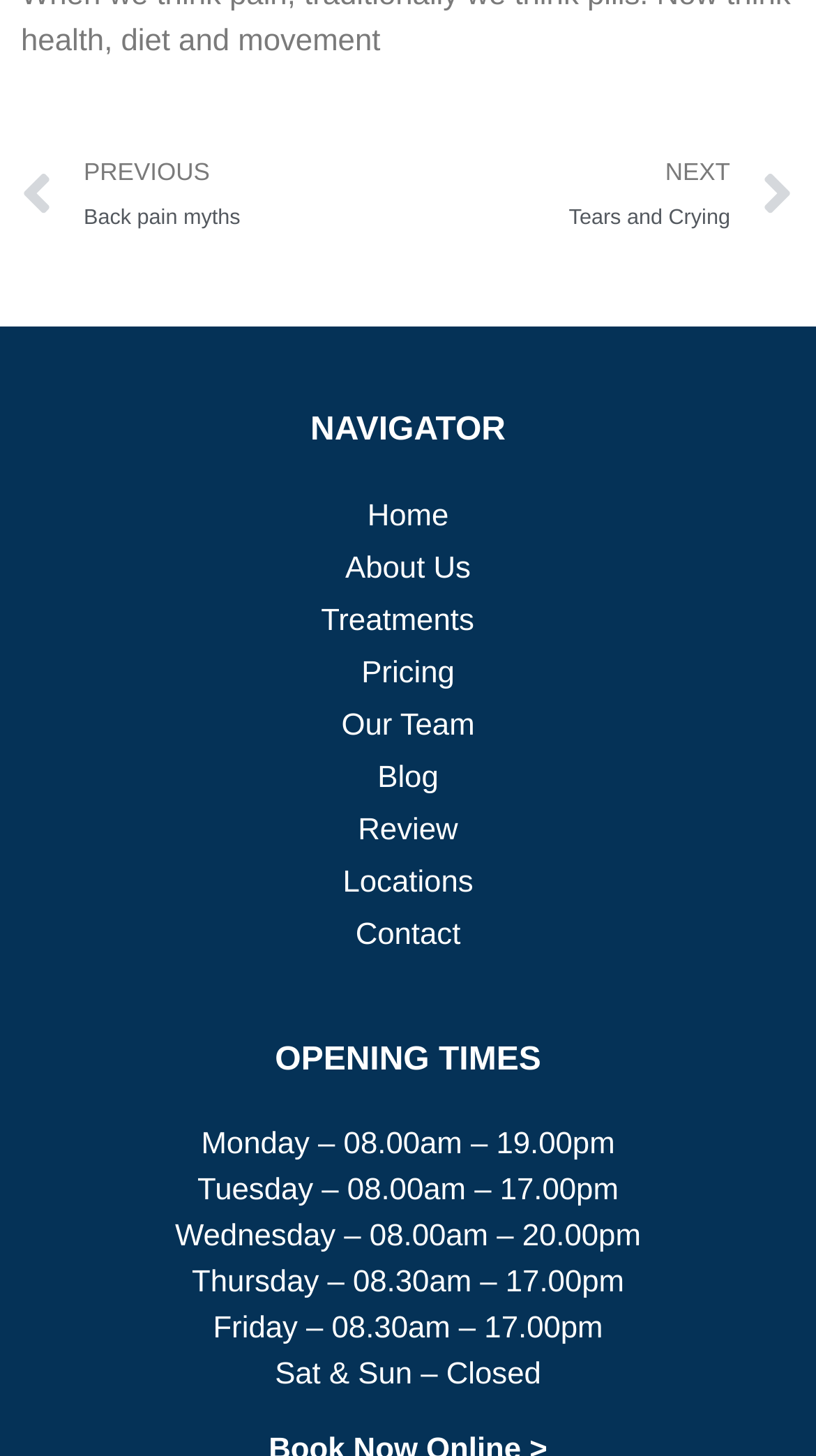From the element description Our Team, predict the bounding box coordinates of the UI element. The coordinates must be specified in the format (top-left x, top-left y, bottom-right x, bottom-right y) and should be within the 0 to 1 range.

[0.026, 0.484, 0.974, 0.513]